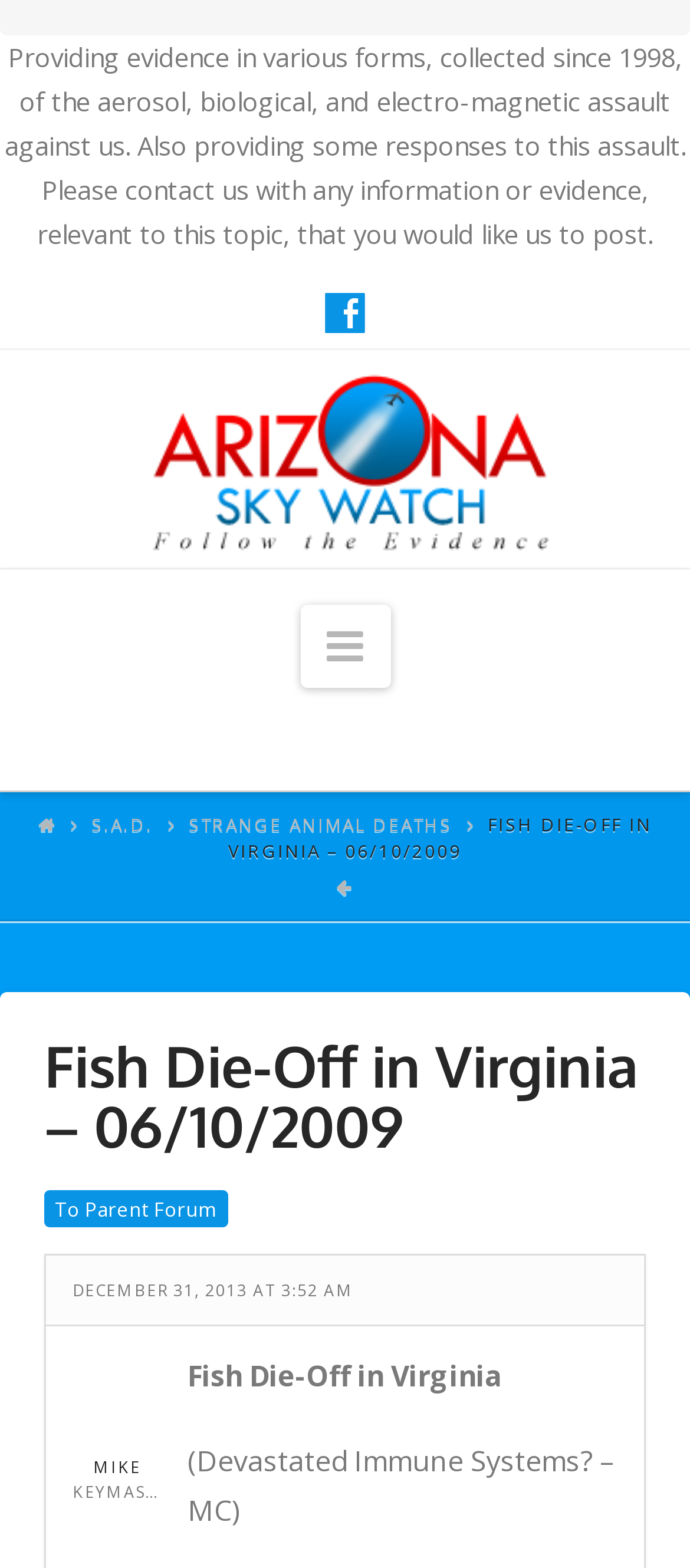Explain the webpage in detail.

The webpage is about a topic related to fish die-off in Virginia, specifically on June 10, 2009. At the top, there is a brief description of the website's purpose, which is to provide evidence of aerosol, biological, and electro-magnetic assault against humans, along with responses to this assault.

Below this description, there are several links and icons. On the left side, there is a vertical menu with links to different sections of the website, including HOME, ARTICLES, GALLERY, LINKS, EVENTS, VIDEOS, SONGS, AZ-TESTS, CONTACT, SITE DEDICATION, and S.A.D. (STRANGE ANIMAL DEATHS).

On the right side, there is a link with an icon labeled "Follow the Evidence" and another link with an icon labeled "Navigation". There are also two more icons, one with a question mark and another with a star symbol.

The main content of the webpage is about the fish die-off in Virginia, with a heading that matches the title of the webpage. Below the heading, there is a link to a parent forum and some text describing the event, including the date "DECEMBER 31, 2013 AT 3:52 AM" and the author's name "MIKE" with the title "KEYMASTER". The main text describes the fish die-off, with a subtitle suggesting that the cause might be devastated immune systems.